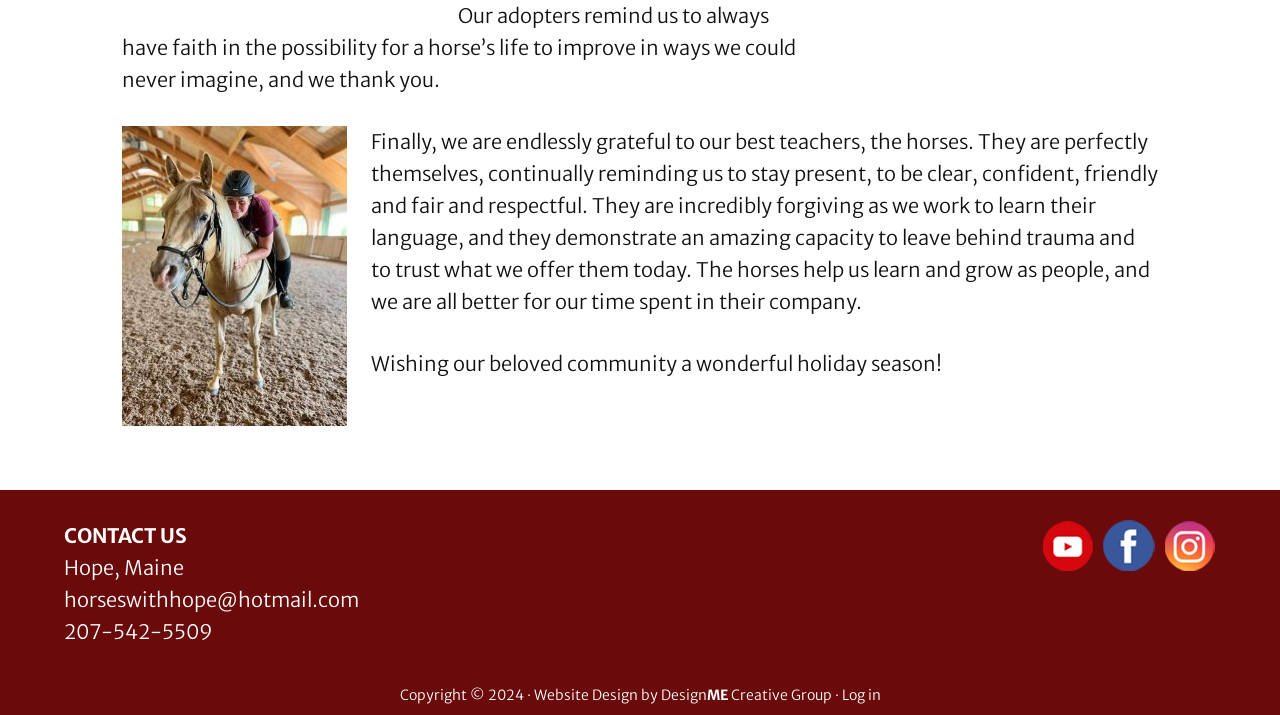Please locate the UI element described by "horseswithhope@hotmail.com" and provide its bounding box coordinates.

[0.05, 0.821, 0.28, 0.856]